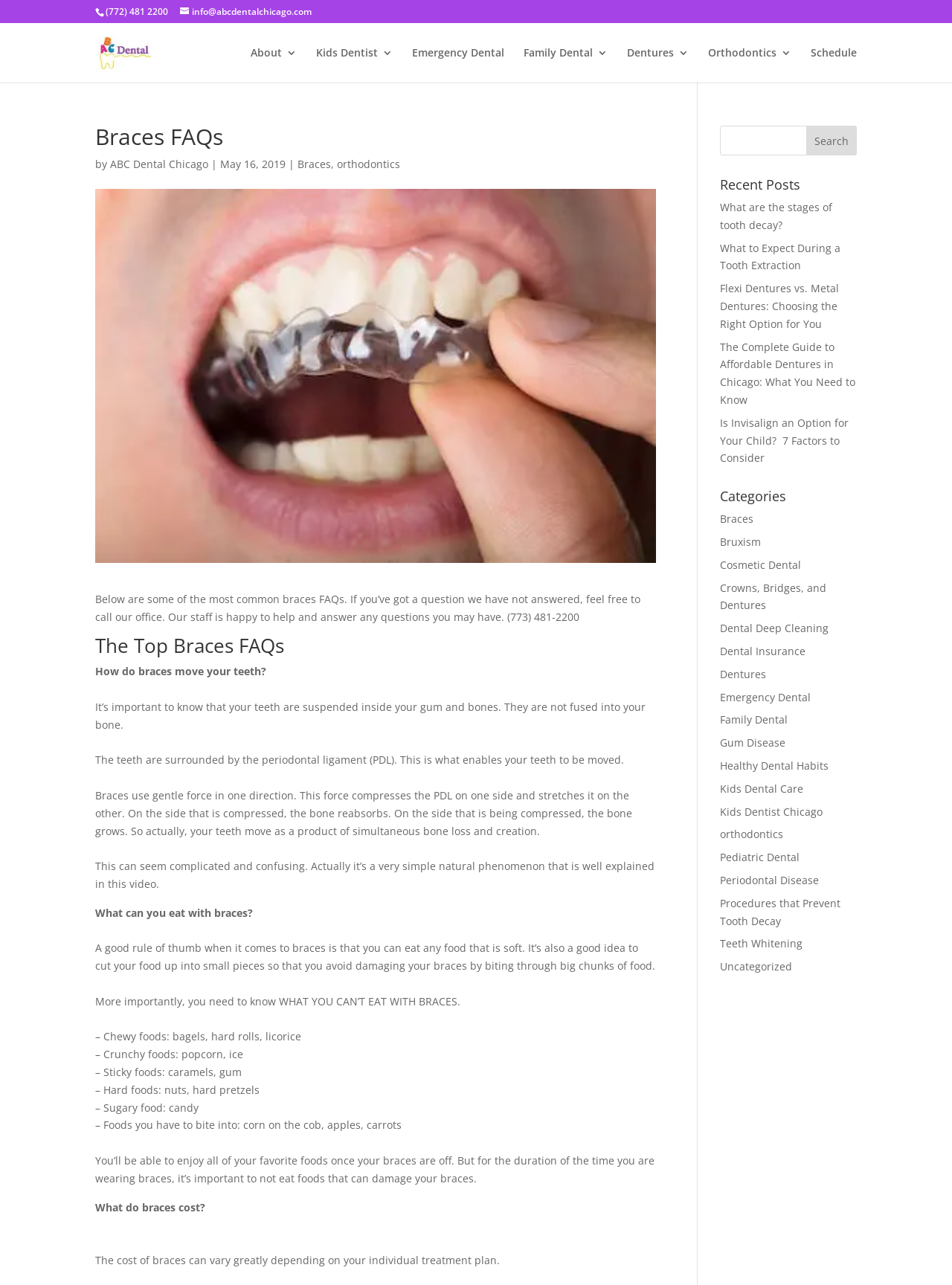Could you specify the bounding box coordinates for the clickable section to complete the following instruction: "Click on the 'About' link"?

[0.263, 0.037, 0.312, 0.064]